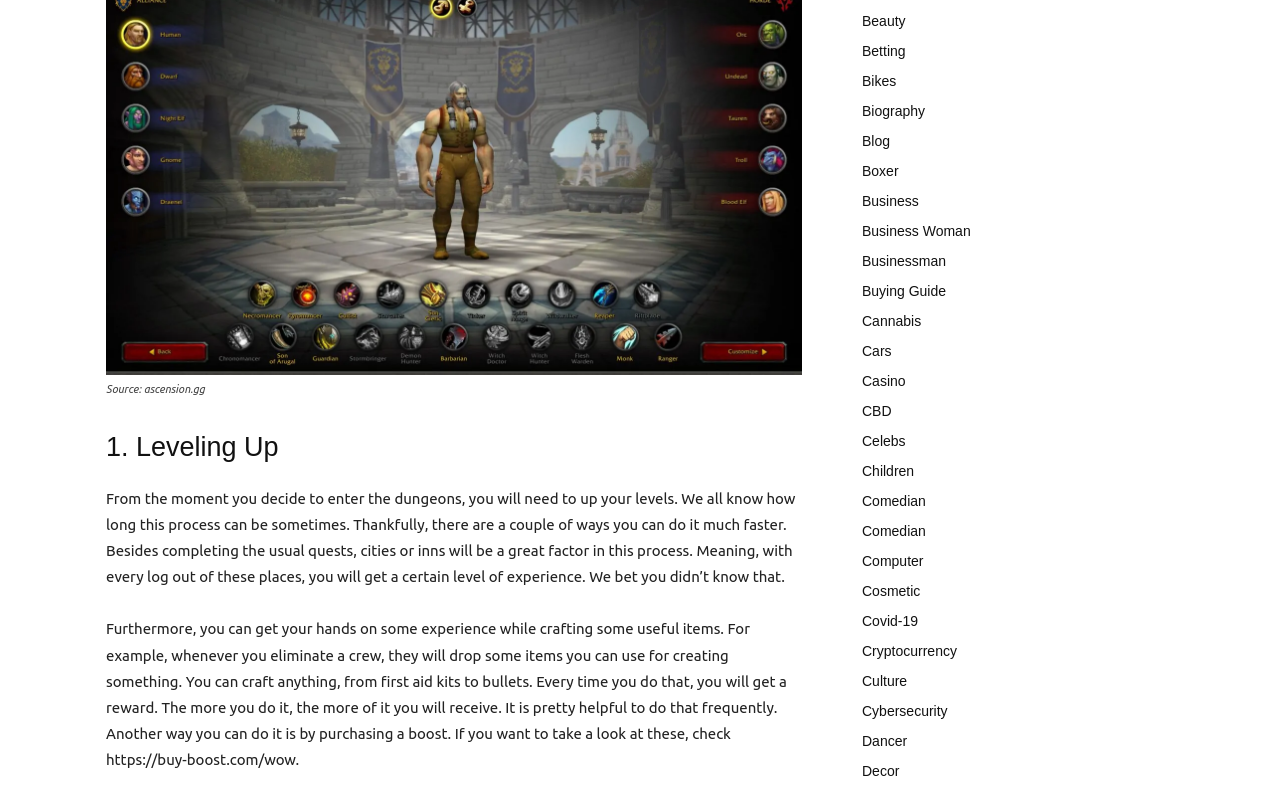Can you determine the bounding box coordinates of the area that needs to be clicked to fulfill the following instruction: "Check the 'Casino' link"?

[0.673, 0.474, 0.707, 0.494]